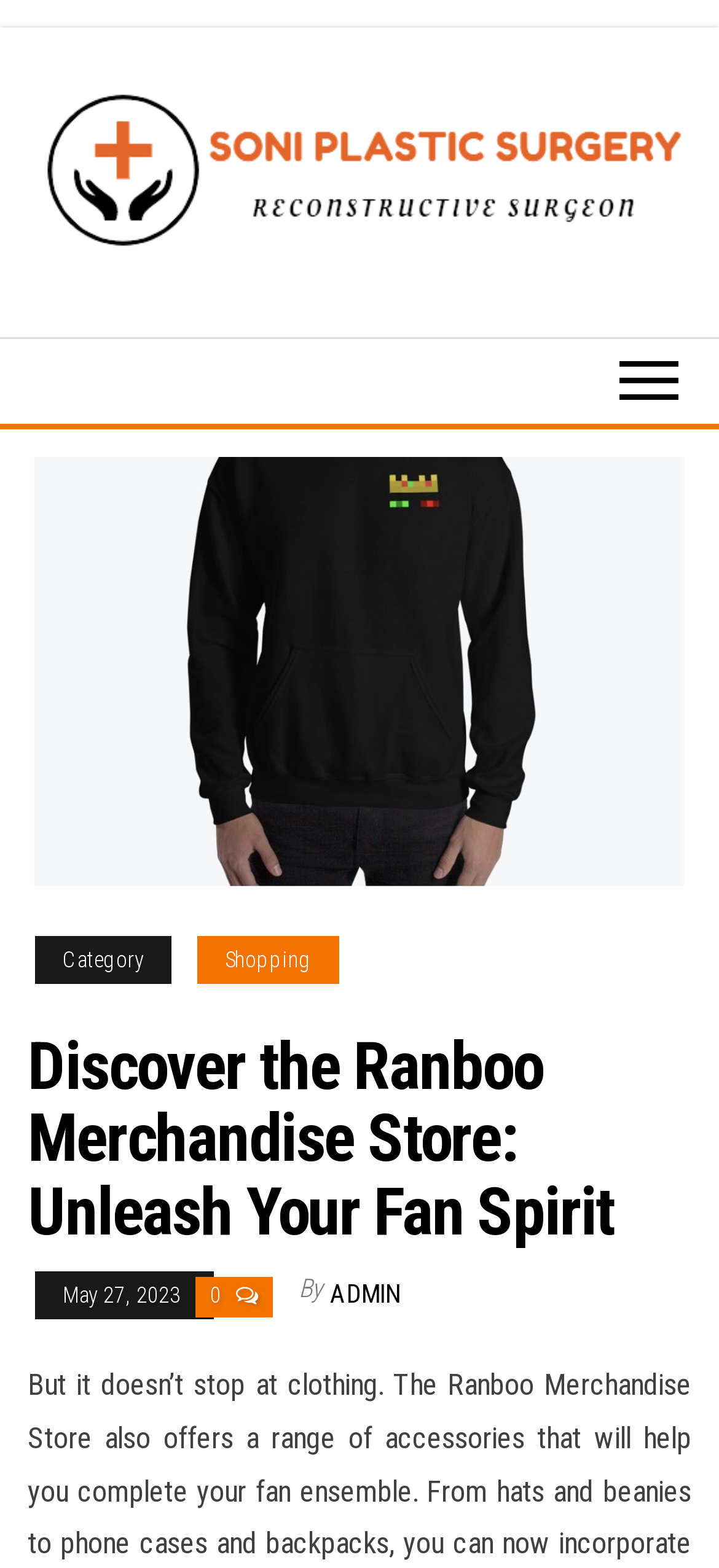Who is the author of the post?
Could you give a comprehensive explanation in response to this question?

I found the static text 'By' followed by a link 'ADMIN', which suggests that the author of the post is ADMIN.